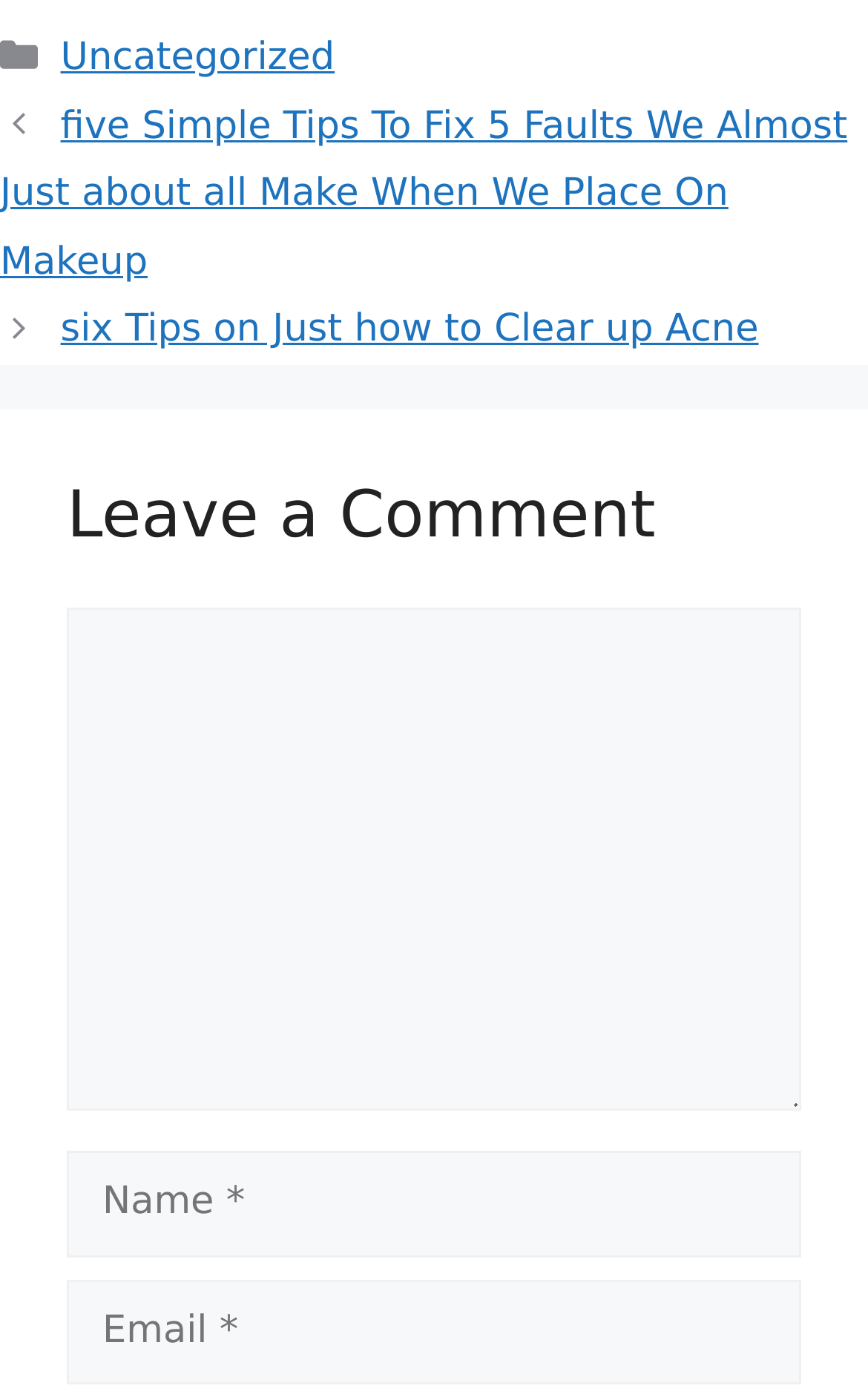Provide the bounding box coordinates of the HTML element this sentence describes: "parent_node: Comment name="author" placeholder="Name *"".

[0.077, 0.823, 0.923, 0.898]